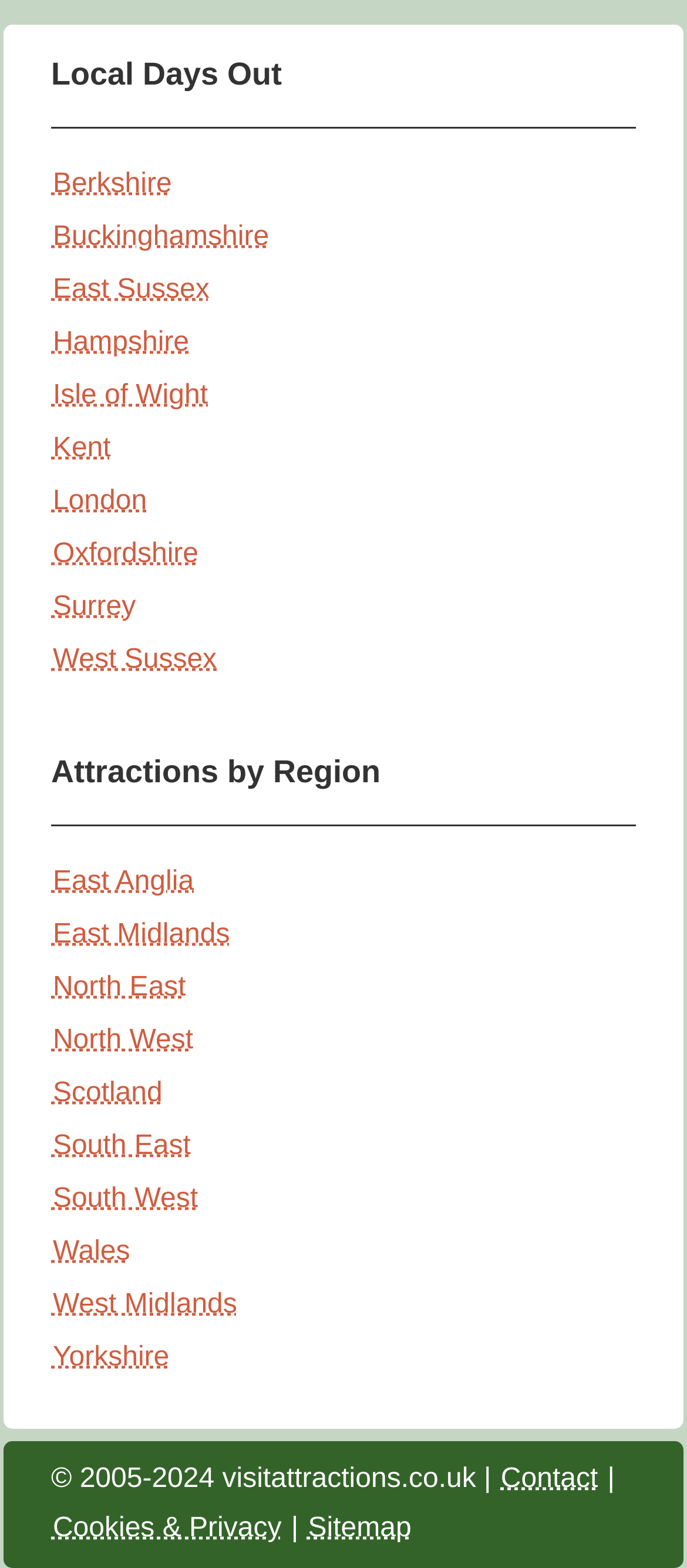Please provide the bounding box coordinates for the element that needs to be clicked to perform the following instruction: "Go to East Anglia". The coordinates should be given as four float numbers between 0 and 1, i.e., [left, top, right, bottom].

[0.074, 0.552, 0.285, 0.571]